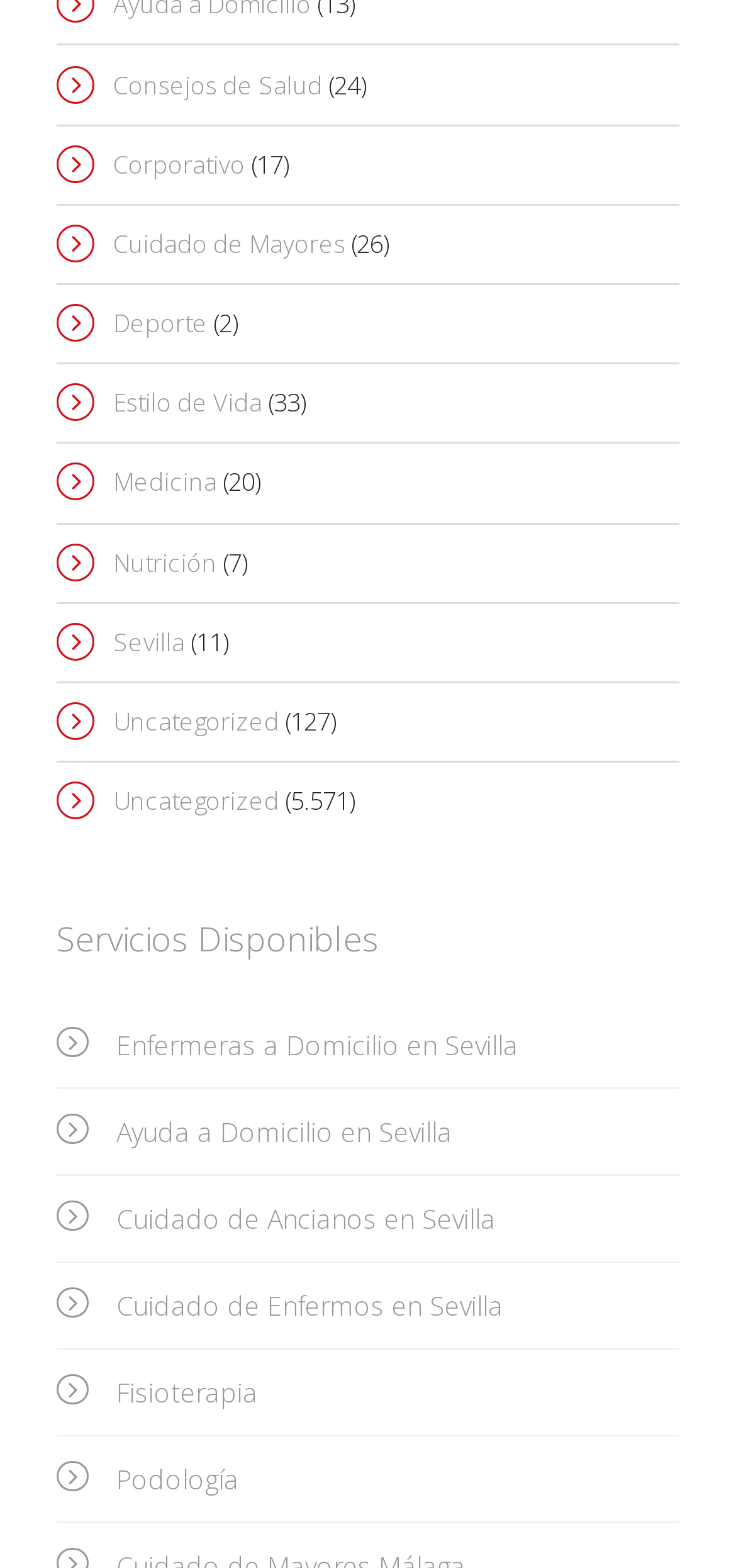Locate the bounding box of the UI element based on this description: "Deporte". Provide four float numbers between 0 and 1 as [left, top, right, bottom].

[0.077, 0.193, 0.282, 0.22]